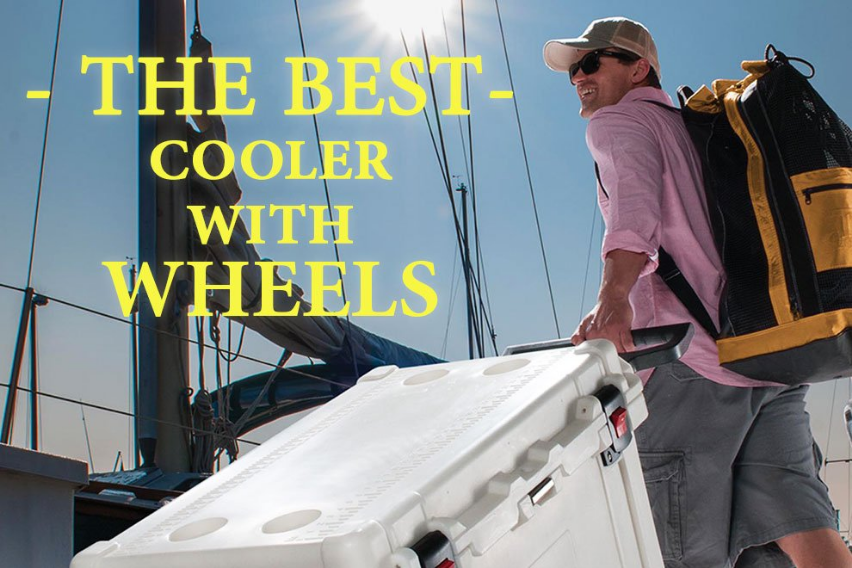What is the color of the shirt the man is wearing?
Based on the image, respond with a single word or phrase.

Light pink